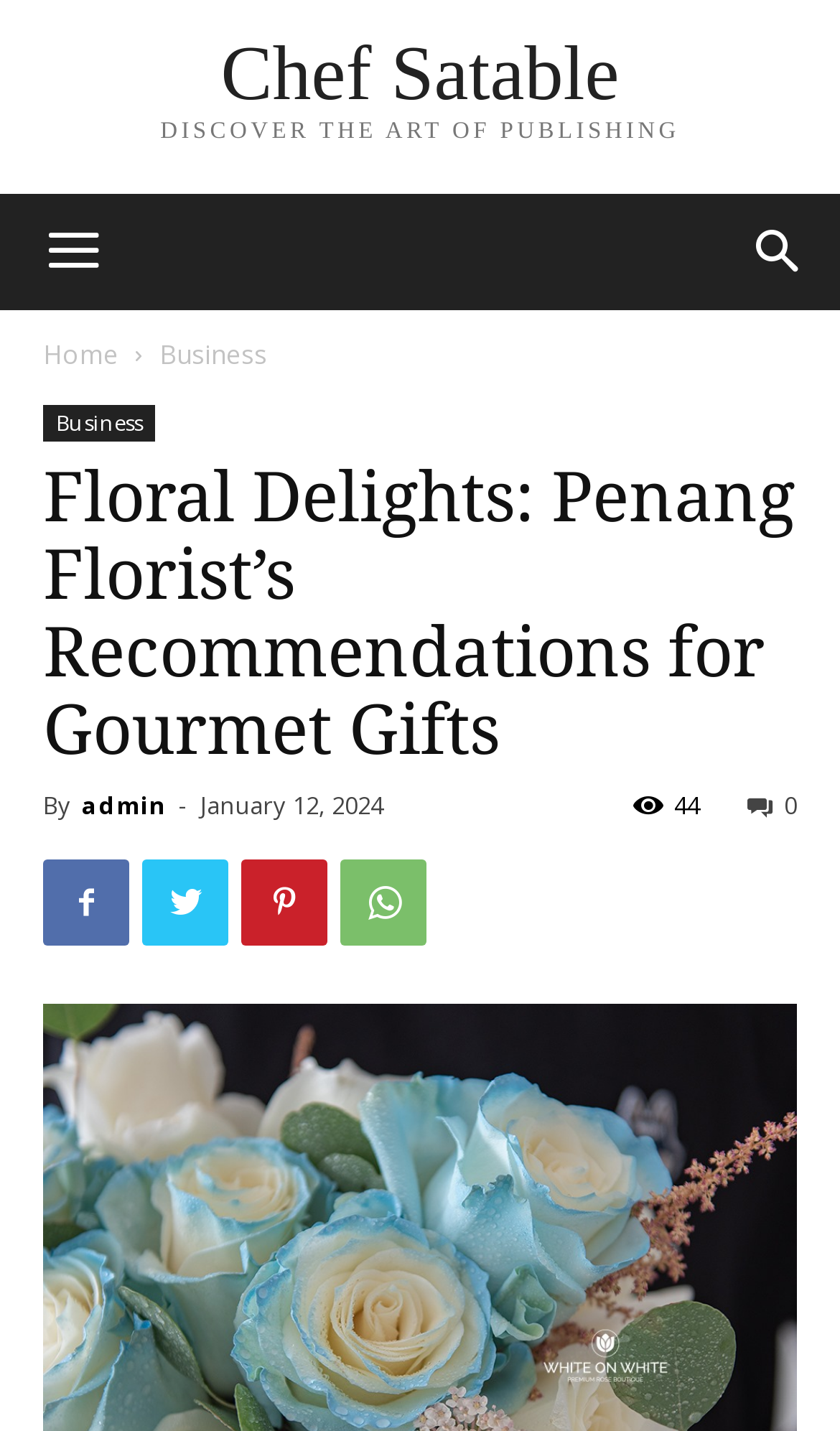Determine the bounding box coordinates in the format (top-left x, top-left y, bottom-right x, bottom-right y). Ensure all values are floating point numbers between 0 and 1. Identify the bounding box of the UI element described by: Twitter

[0.169, 0.601, 0.272, 0.661]